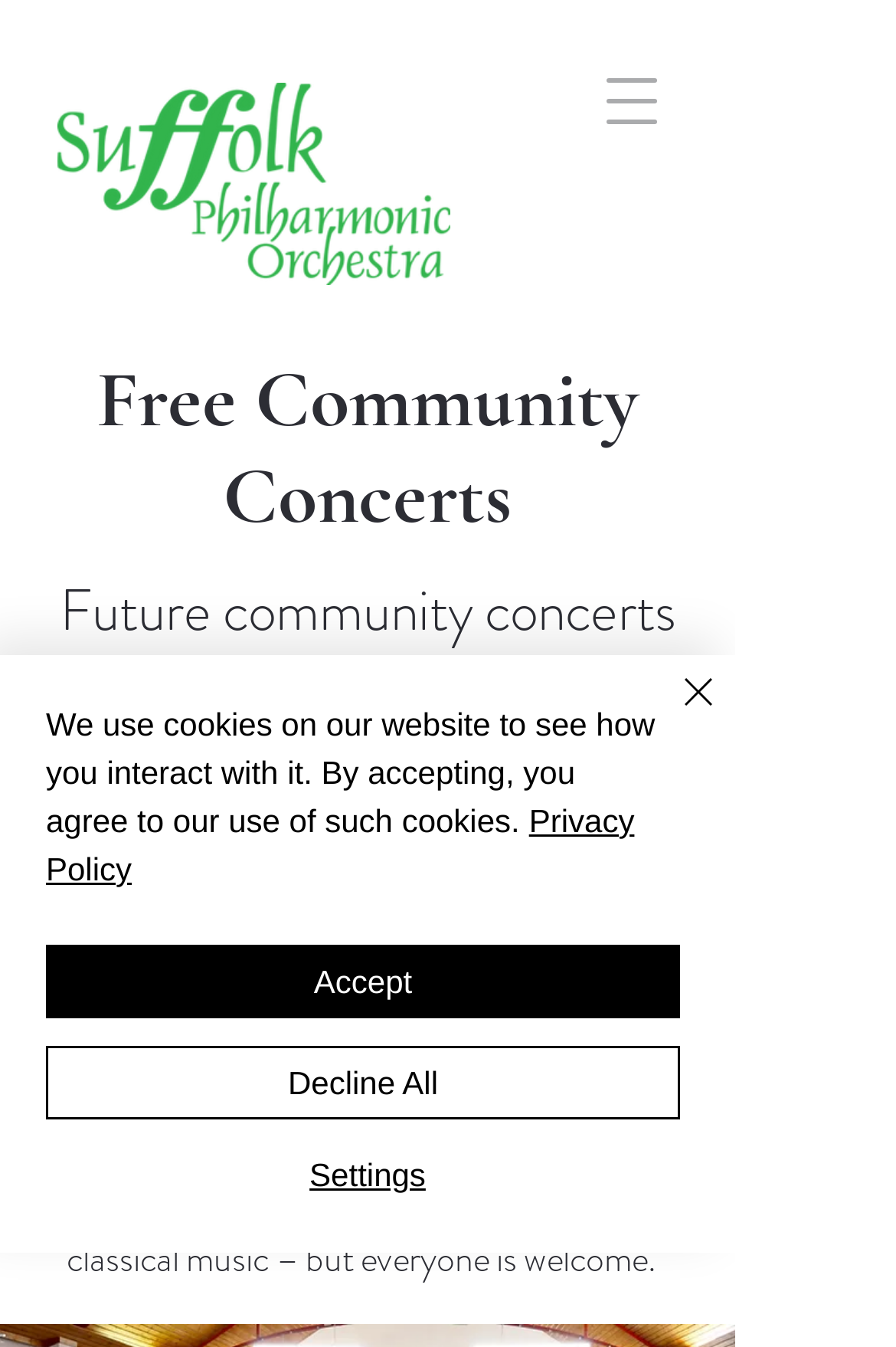Answer the following inquiry with a single word or phrase:
How many buttons are there in the navigation menu?

One